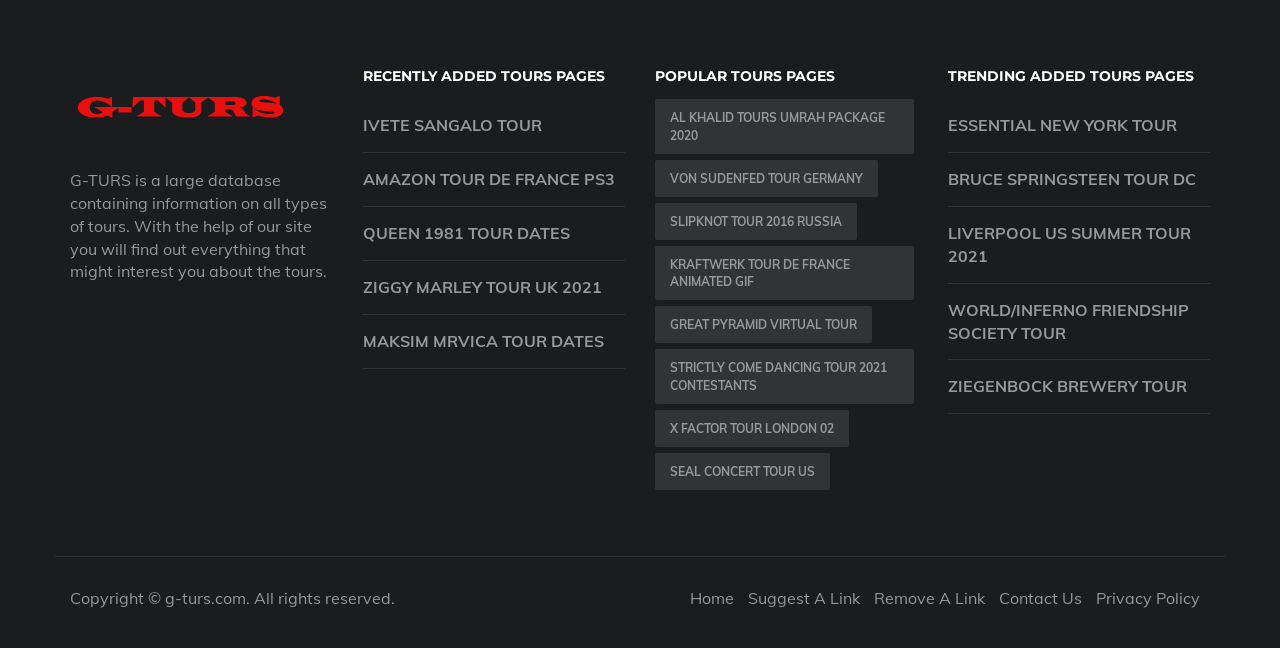Where can I find the contact information?
Refer to the image and provide a concise answer in one word or phrase.

Bottom of the page